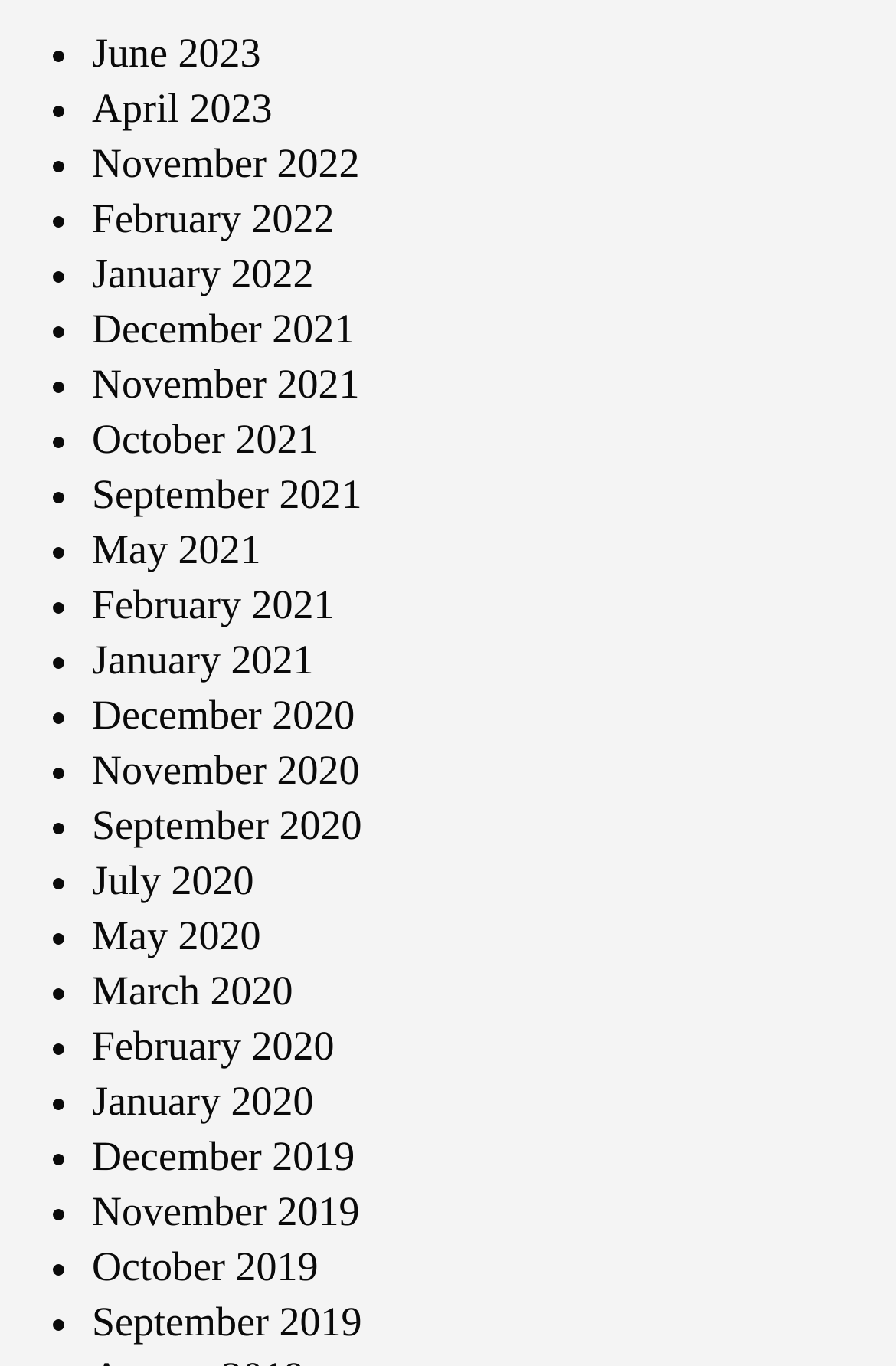Locate the bounding box coordinates of the element that should be clicked to execute the following instruction: "View April 2023".

[0.103, 0.063, 0.304, 0.096]